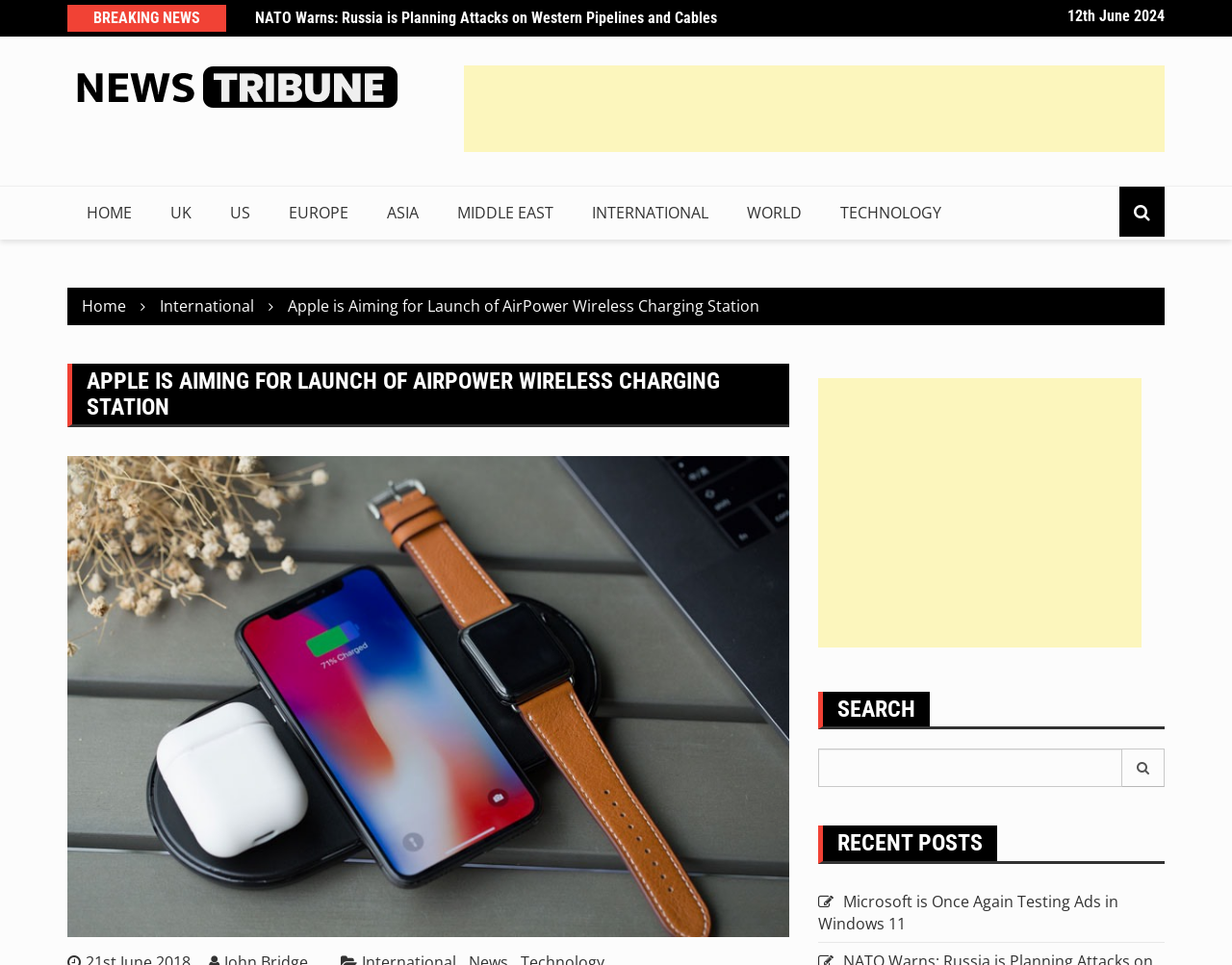Determine the bounding box for the described HTML element: "Middle East". Ensure the coordinates are four float numbers between 0 and 1 in the format [left, top, right, bottom].

[0.355, 0.194, 0.465, 0.249]